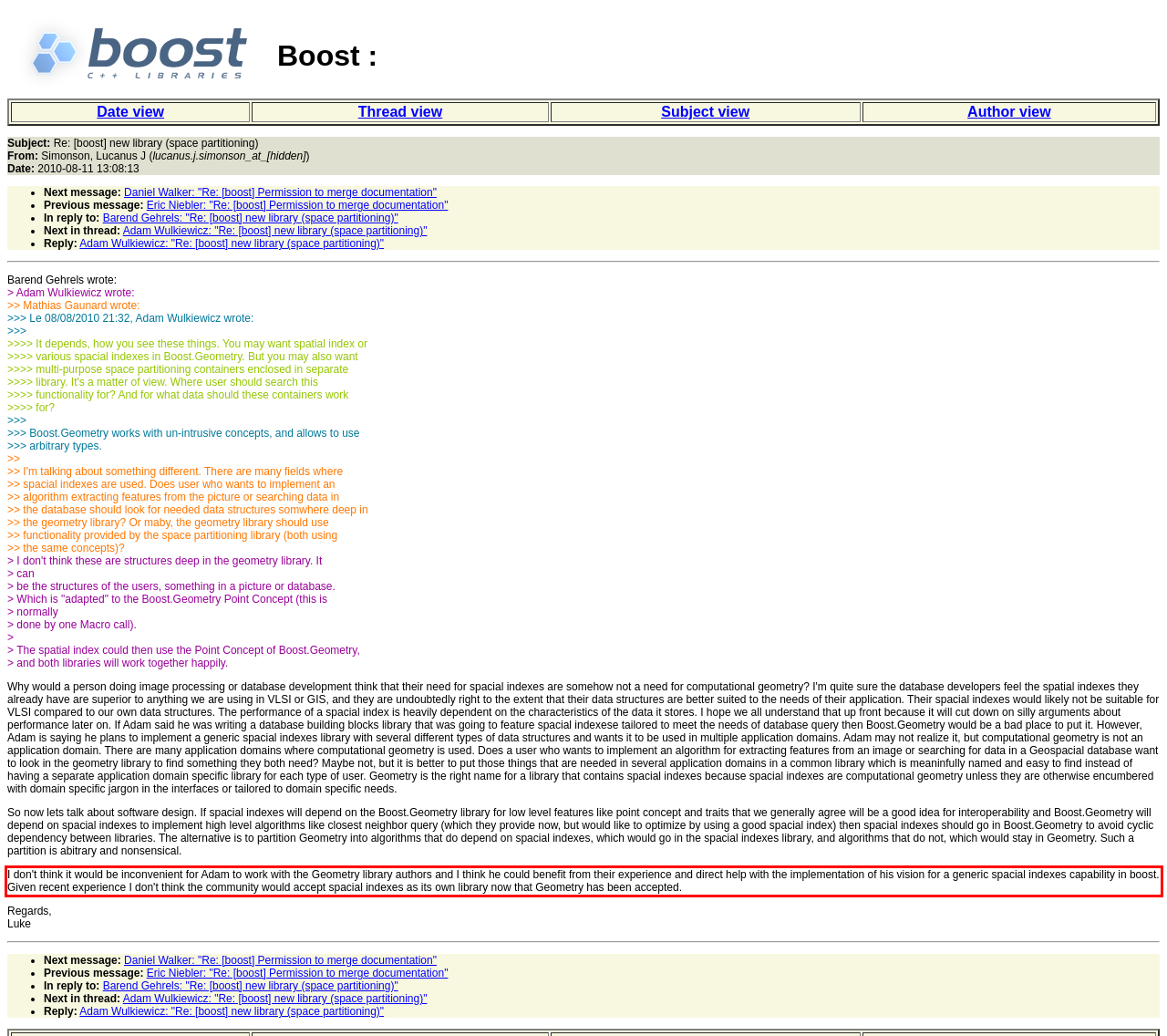You are looking at a screenshot of a webpage with a red rectangle bounding box. Use OCR to identify and extract the text content found inside this red bounding box.

I don't think it would be inconvenient for Adam to work with the Geometry library authors and I think he could benefit from their experience and direct help with the implementation of his vision for a generic spacial indexes capability in boost. Given recent experience I don't think the community would accept spacial indexes as its own library now that Geometry has been accepted.